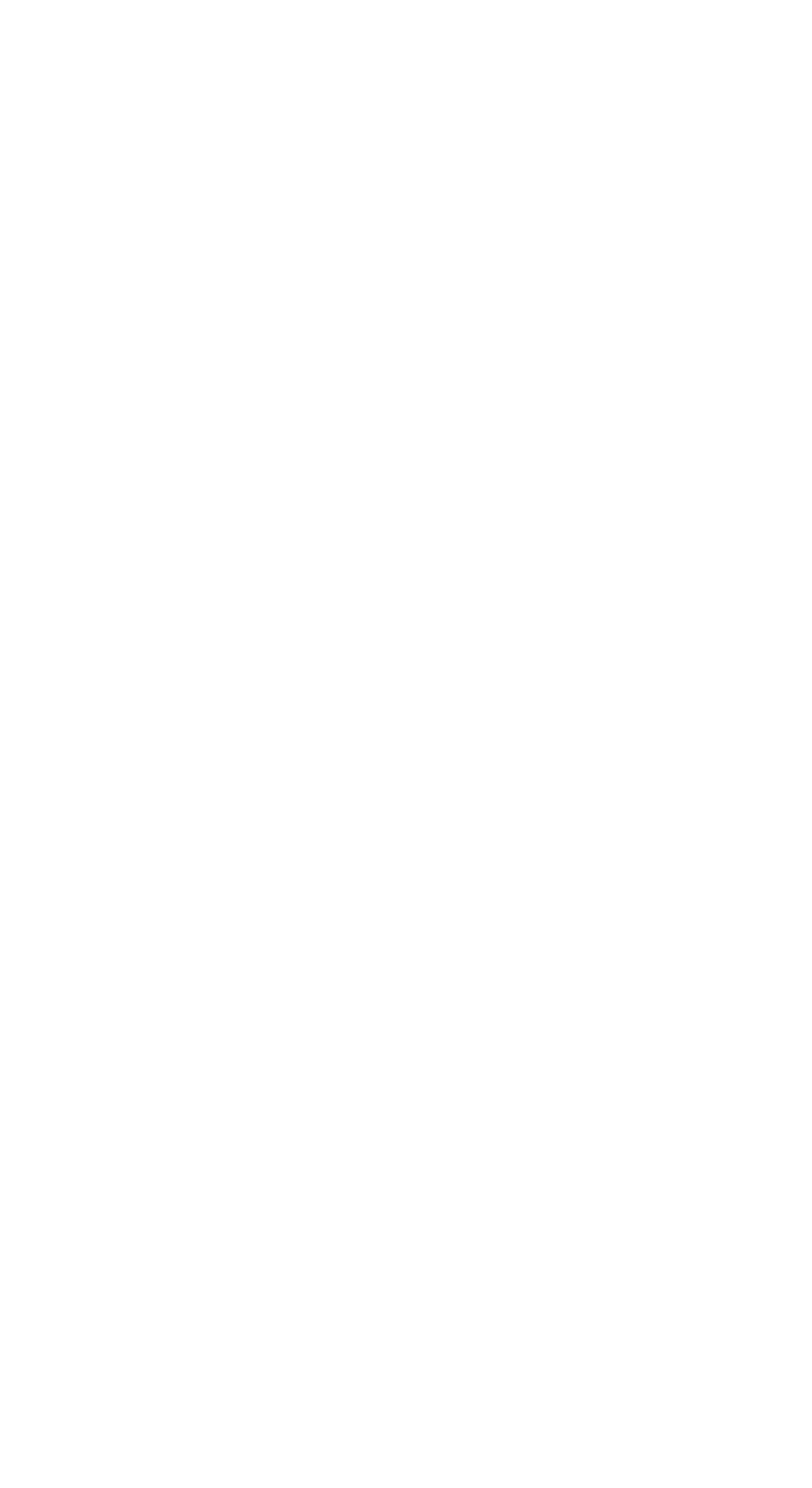What is the last link in the Bookshelf section?
Based on the visual, give a brief answer using one word or a short phrase.

Young Adult